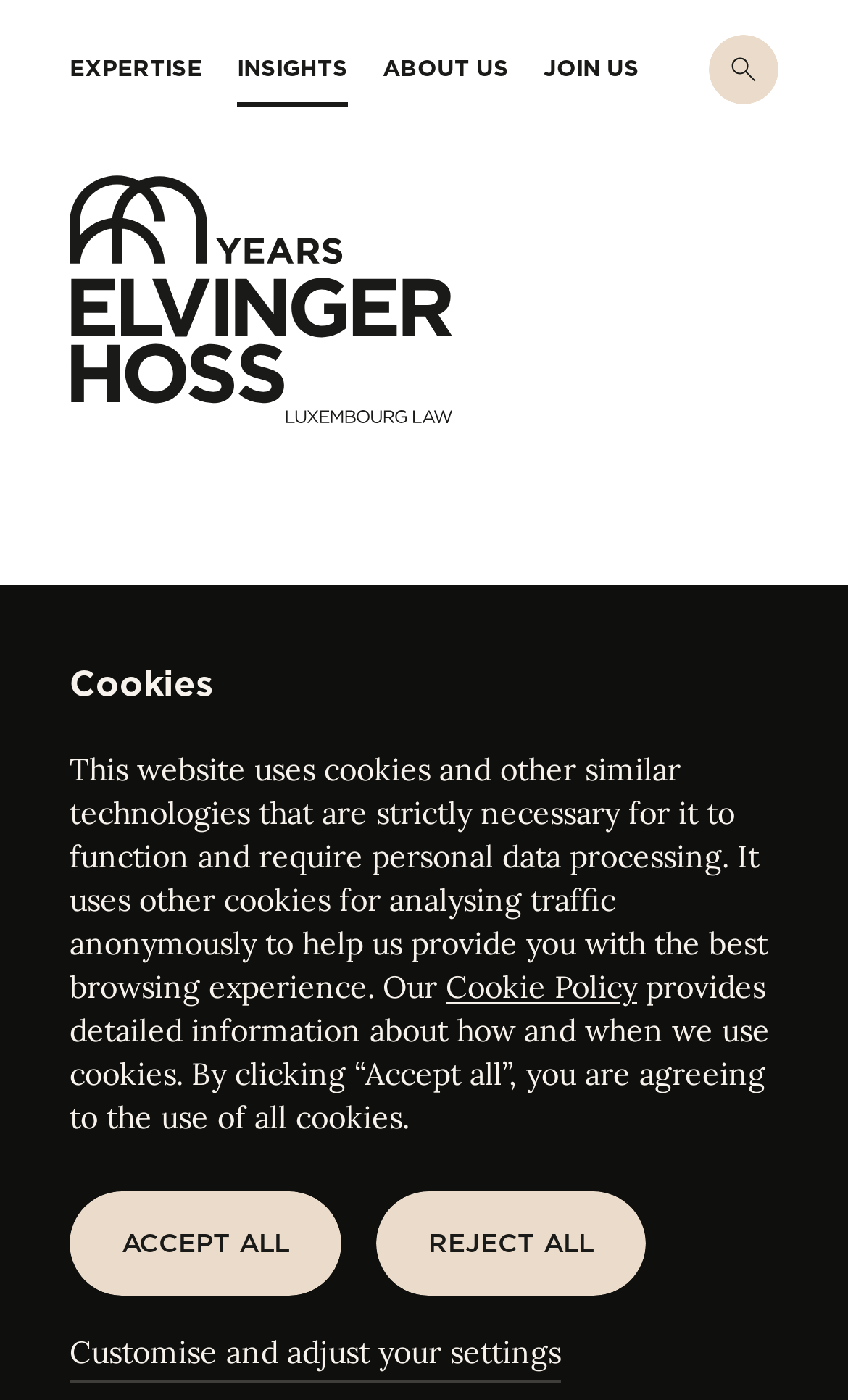How many buttons are in the top navigation menu?
Examine the image and provide an in-depth answer to the question.

The top navigation menu contains 5 buttons: 'EXPERTISE', 'INSIGHTS', 'ABOUT US', 'JOIN US', and 'Close menu'.